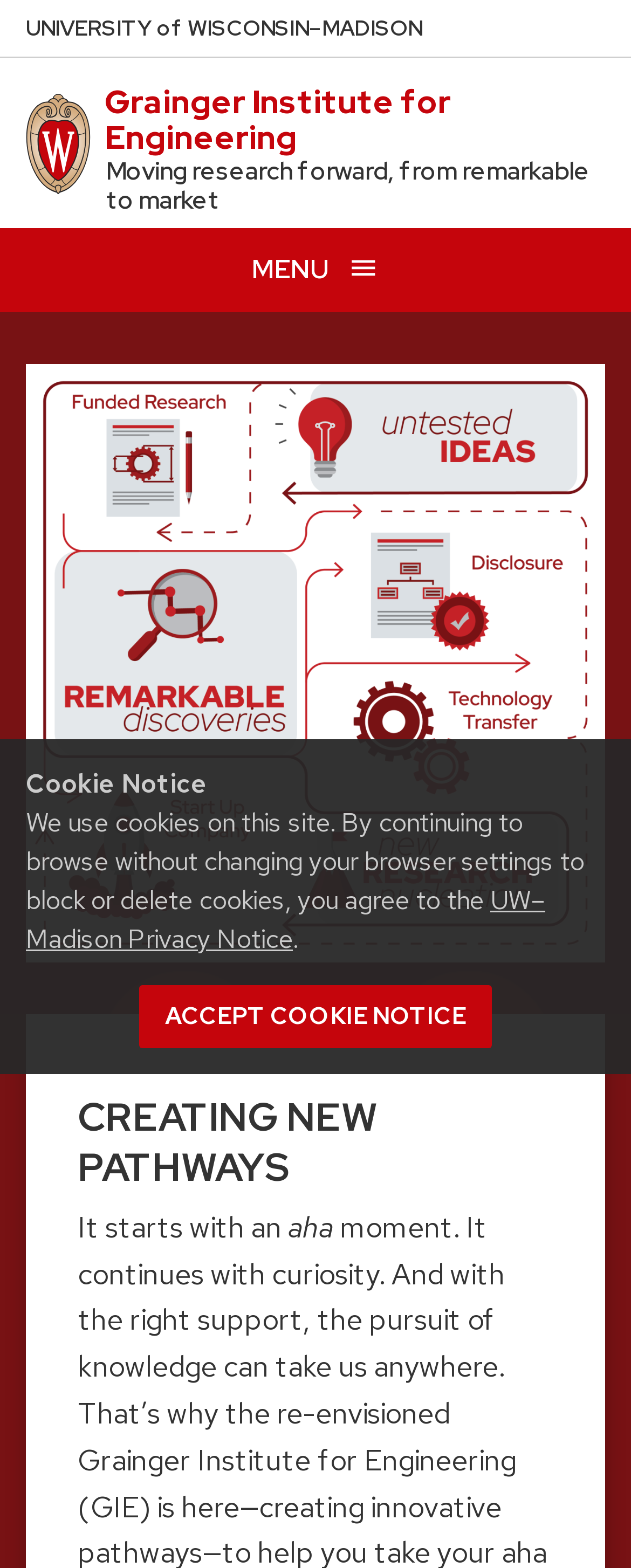Provide a one-word or short-phrase response to the question:
What is the name of the institute?

Grainger Institute for Engineering